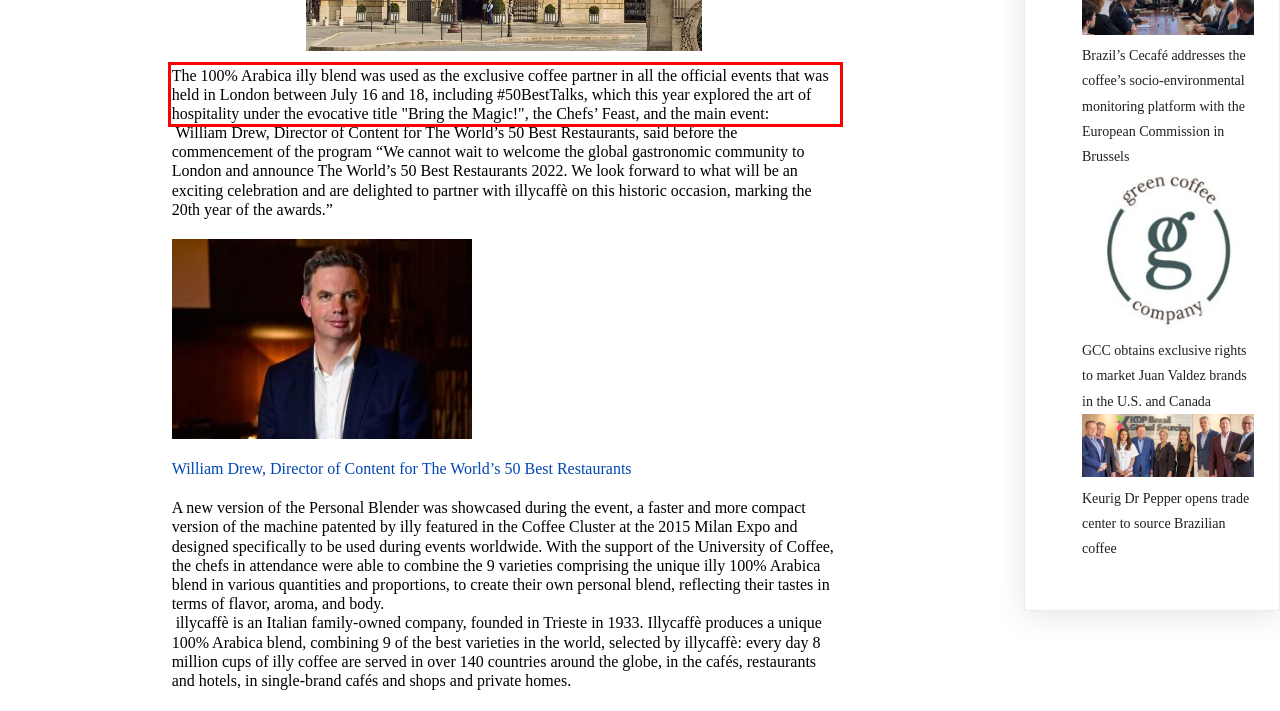You are provided with a screenshot of a webpage containing a red bounding box. Please extract the text enclosed by this red bounding box.

The 100% Arabica illy blend was used as the exclusive coffee partner in all the official events that was held in London between July 16 and 18, including #50BestTalks, which this year explored the art of hospitality under the evocative title "Bring the Magic!", the Chefs’ Feast, and the main event: